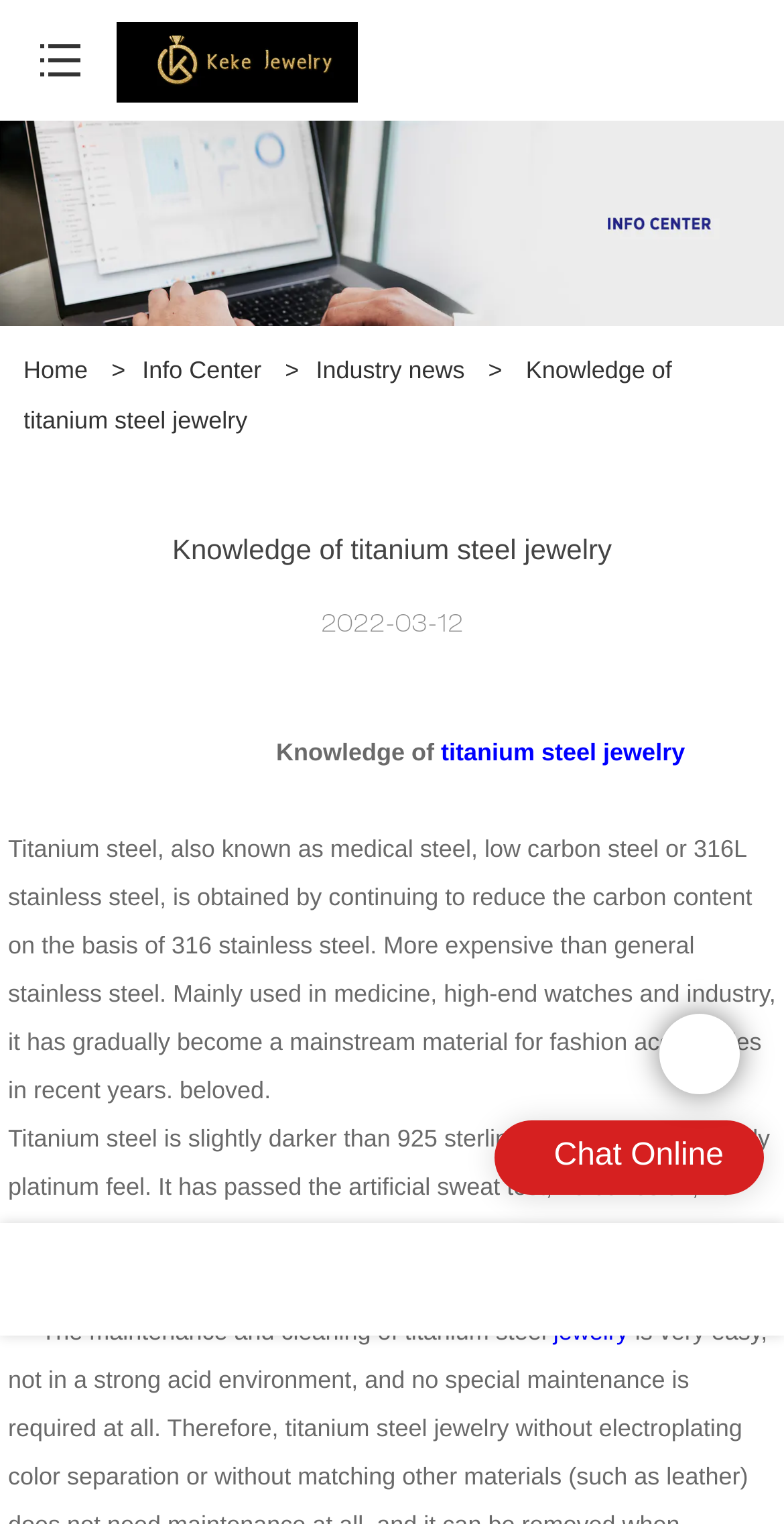Provide the bounding box coordinates of the HTML element described by the text: "titanium steel jewelry".

[0.562, 0.484, 0.874, 0.502]